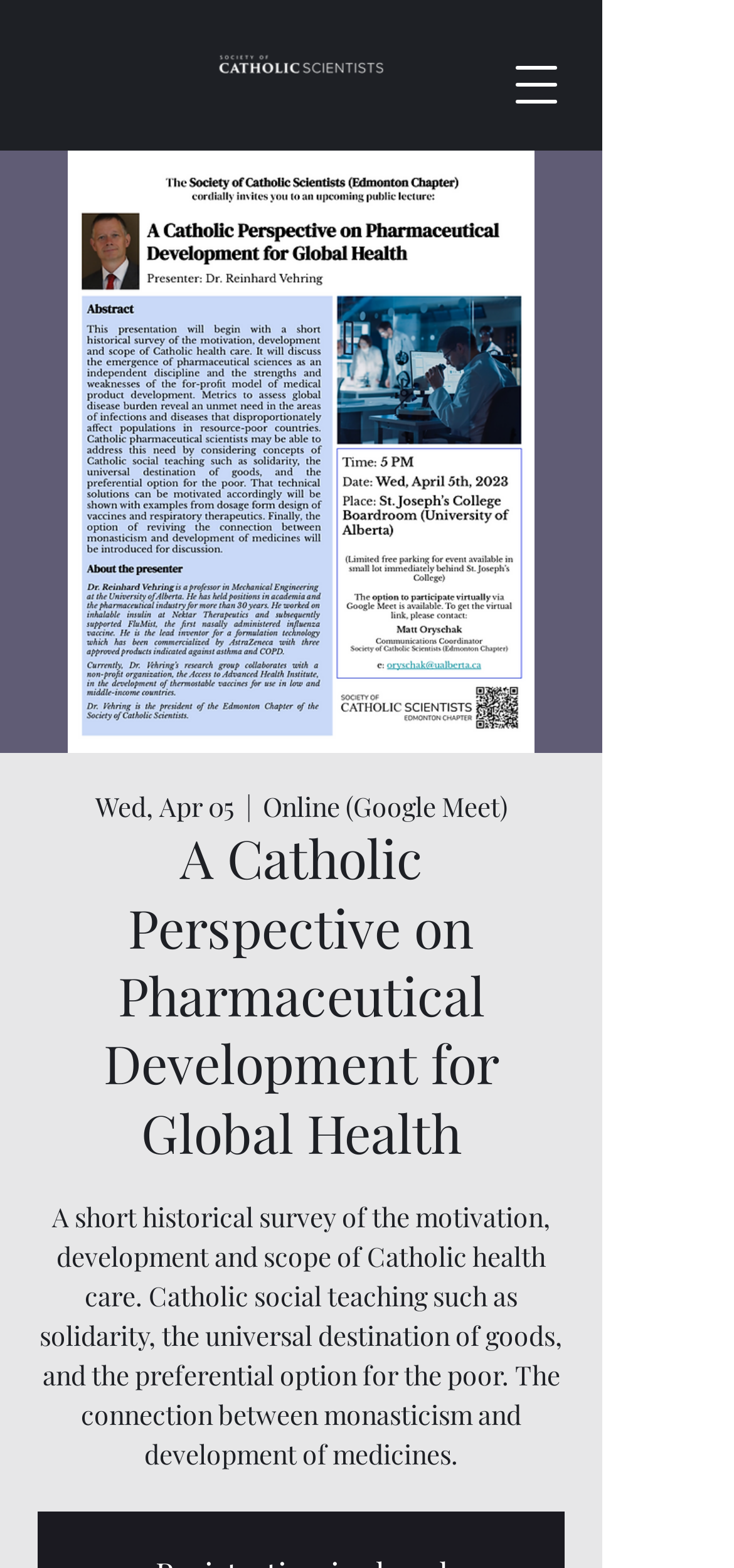What is the connection mentioned in the description?
Look at the image and answer the question using a single word or phrase.

monasticism and development of medicines